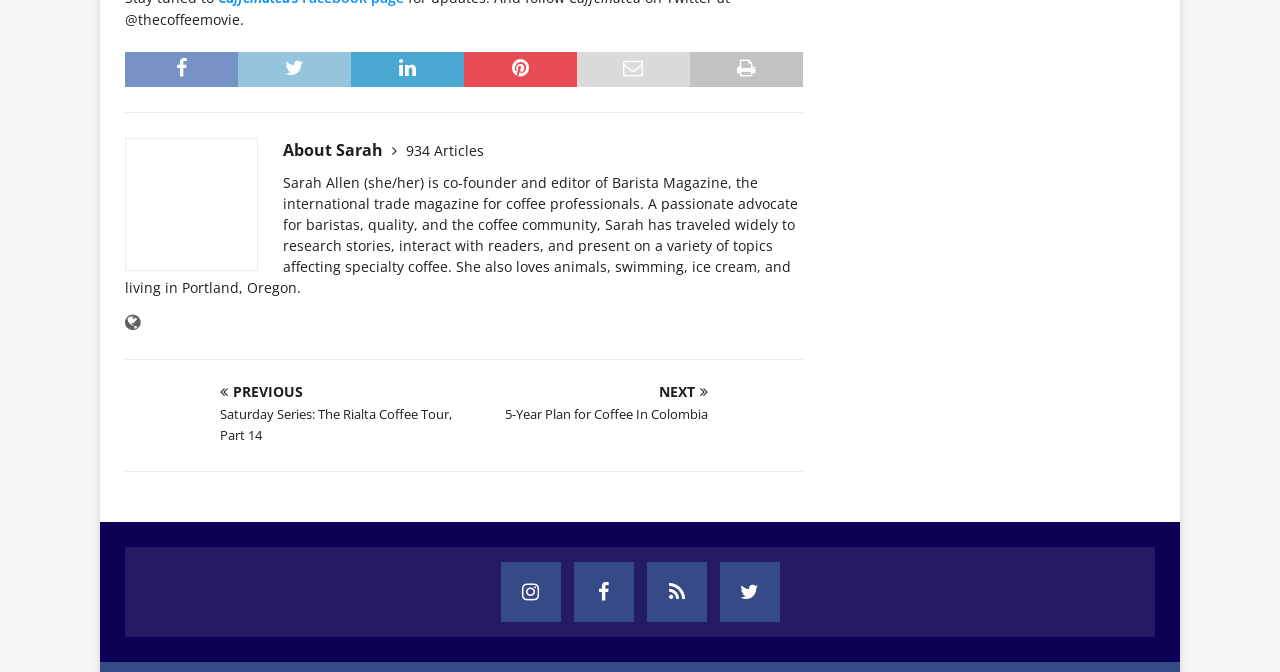Locate the bounding box coordinates of the area to click to fulfill this instruction: "Read previous article". The bounding box should be presented as four float numbers between 0 and 1, in the order [left, top, right, bottom].

[0.098, 0.573, 0.356, 0.663]